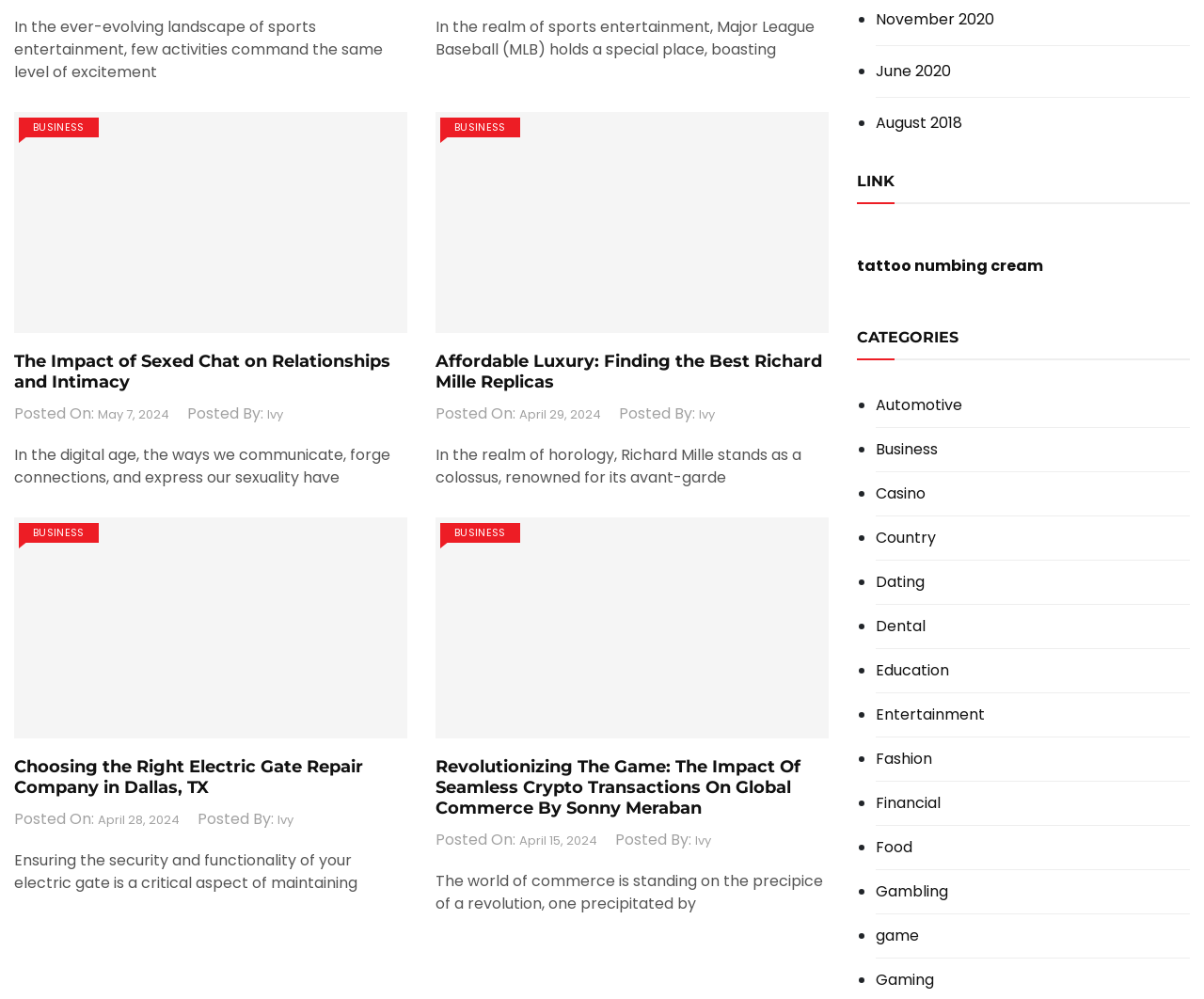Please identify the bounding box coordinates for the region that you need to click to follow this instruction: "Click on the link 'tattoo numbing cream'".

[0.712, 0.256, 0.866, 0.277]